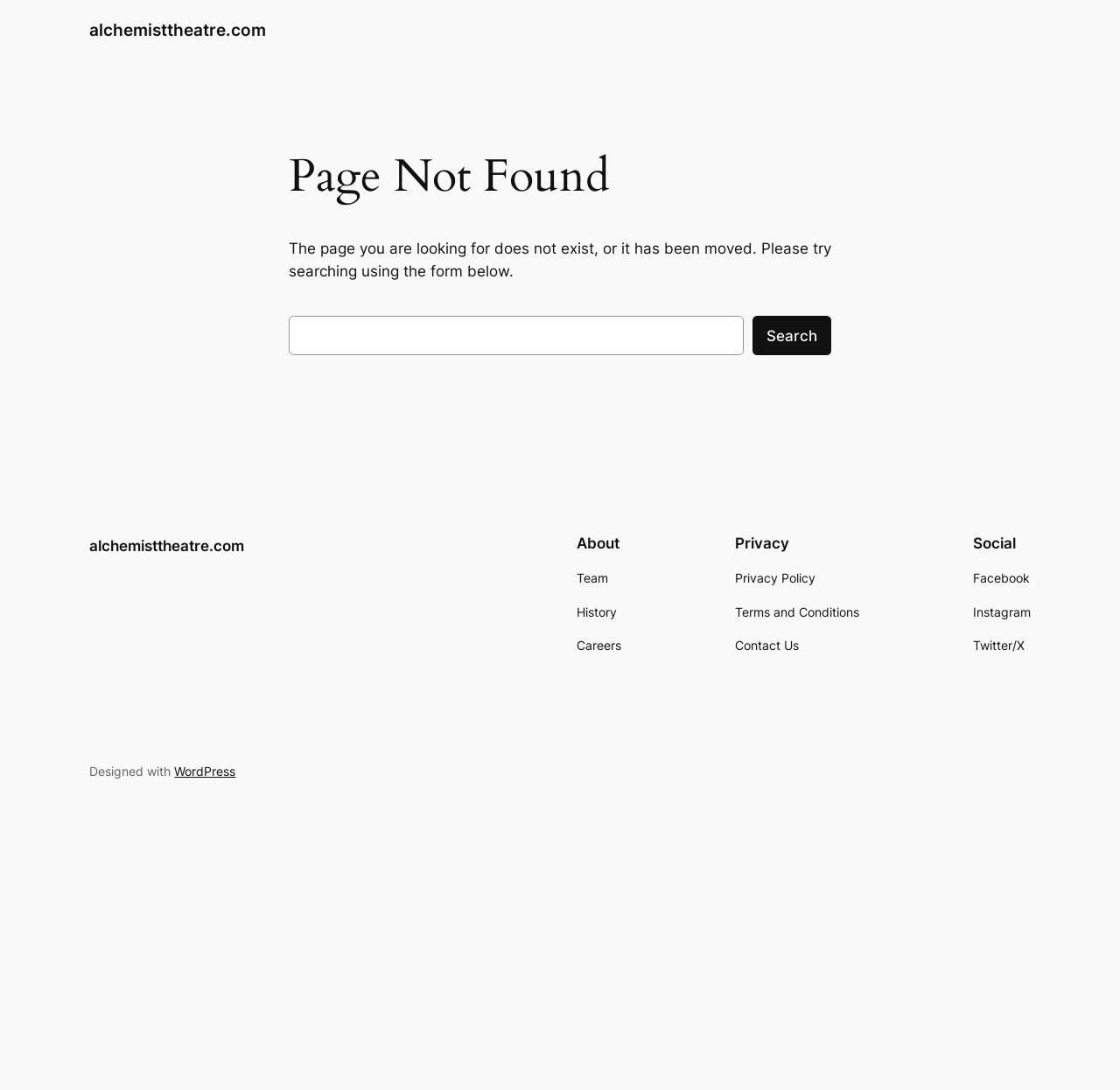Can you find the bounding box coordinates of the area I should click to execute the following instruction: "Learn about the team"?

[0.515, 0.522, 0.543, 0.54]